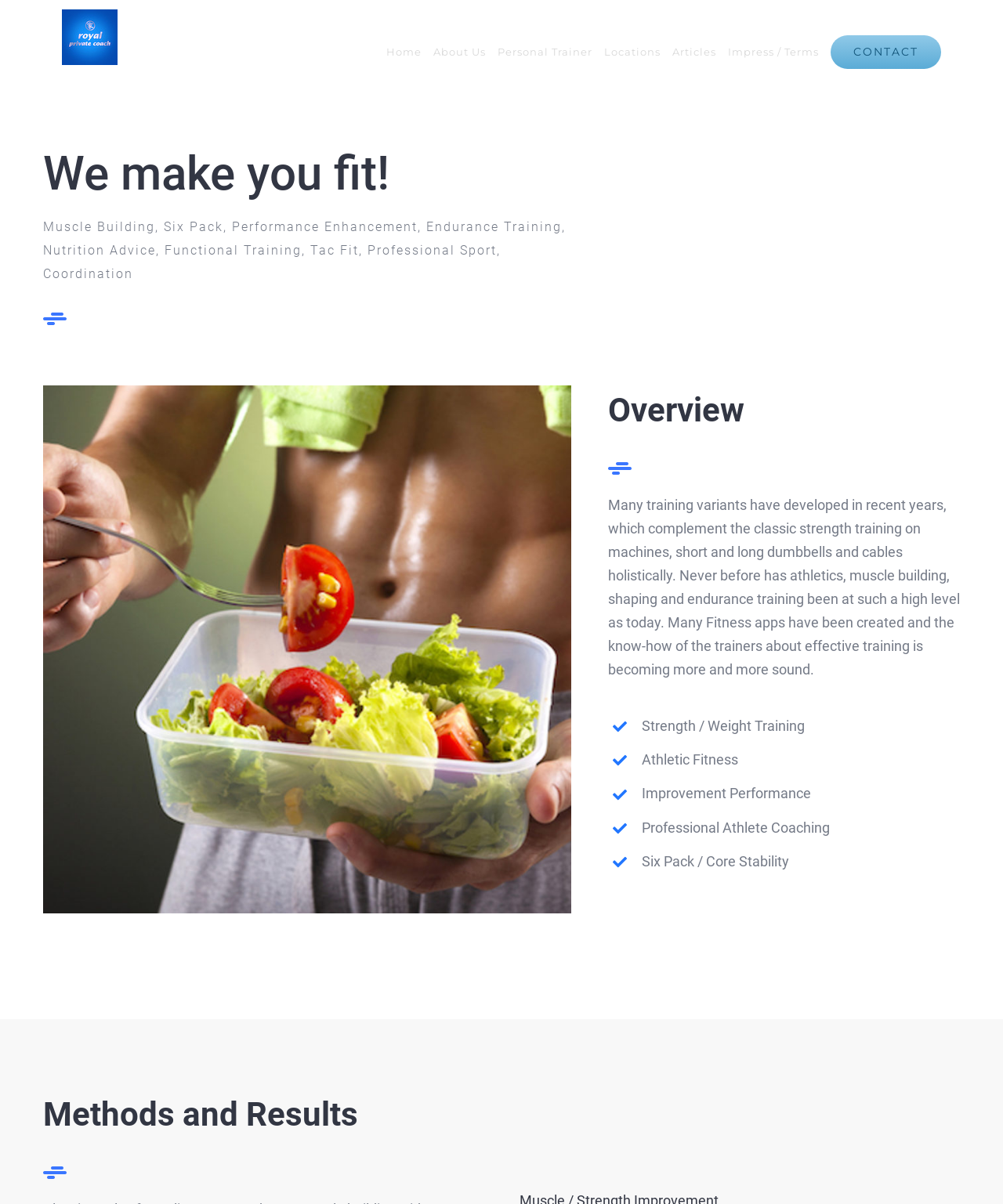Please answer the following question using a single word or phrase: 
How many training variants are mentioned?

Multiple